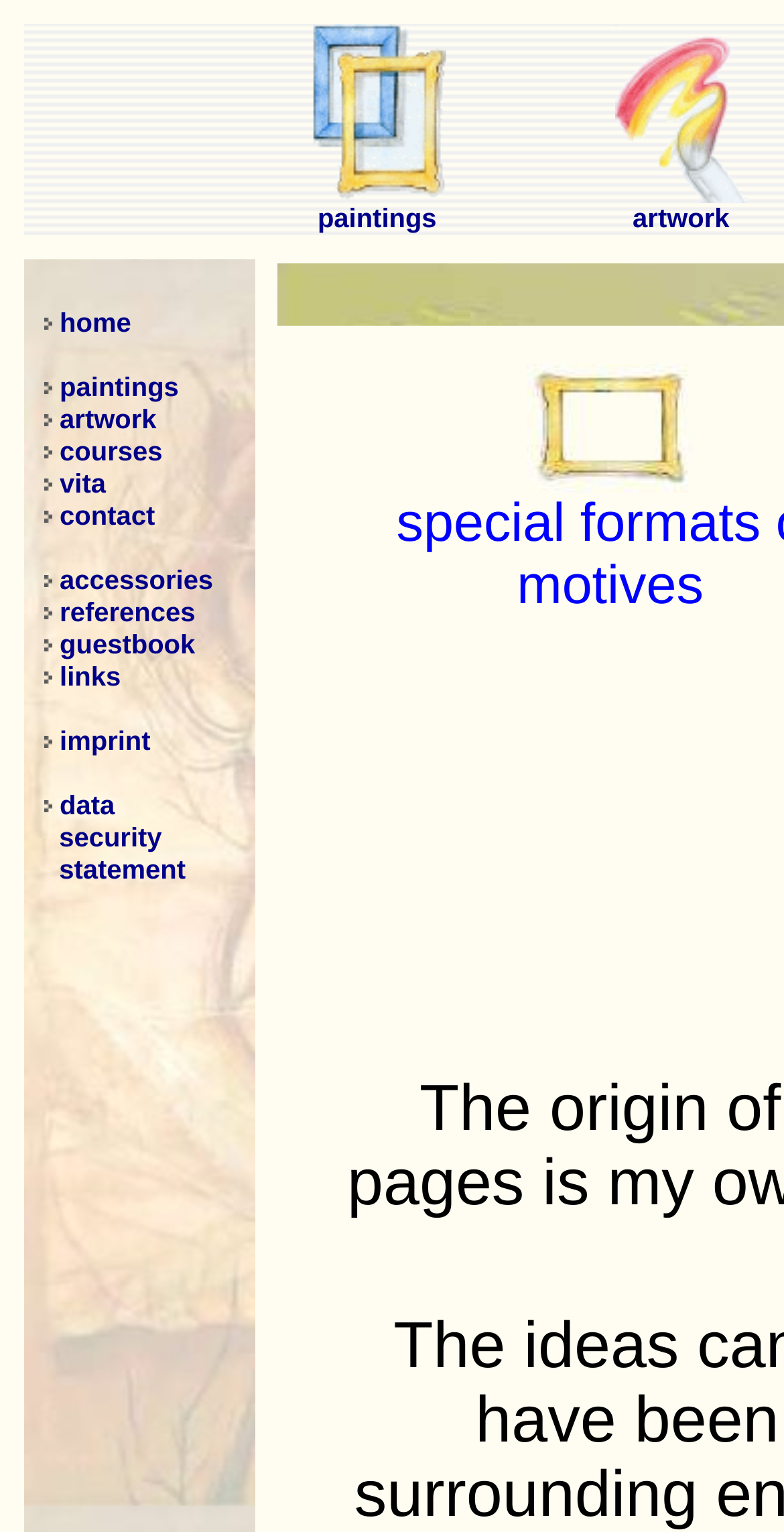Provide a single word or phrase answer to the question: 
What is the name of the art studio?

Chou-Art